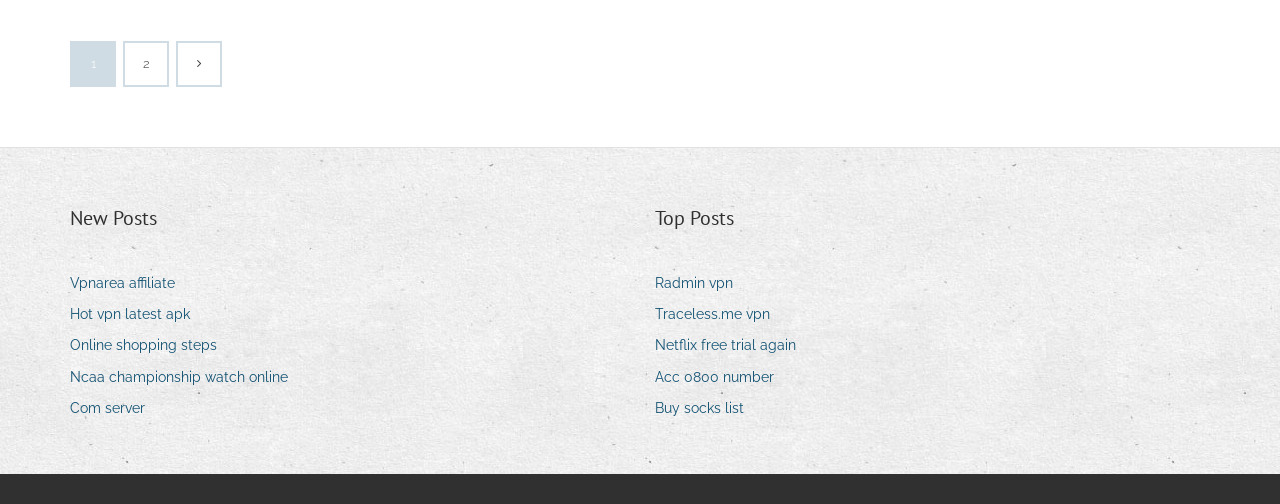Carefully observe the image and respond to the question with a detailed answer:
What is the title of the first section?

By analyzing the webpage structure, I can see that the first section is titled 'New Posts', which is indicated by the heading element.